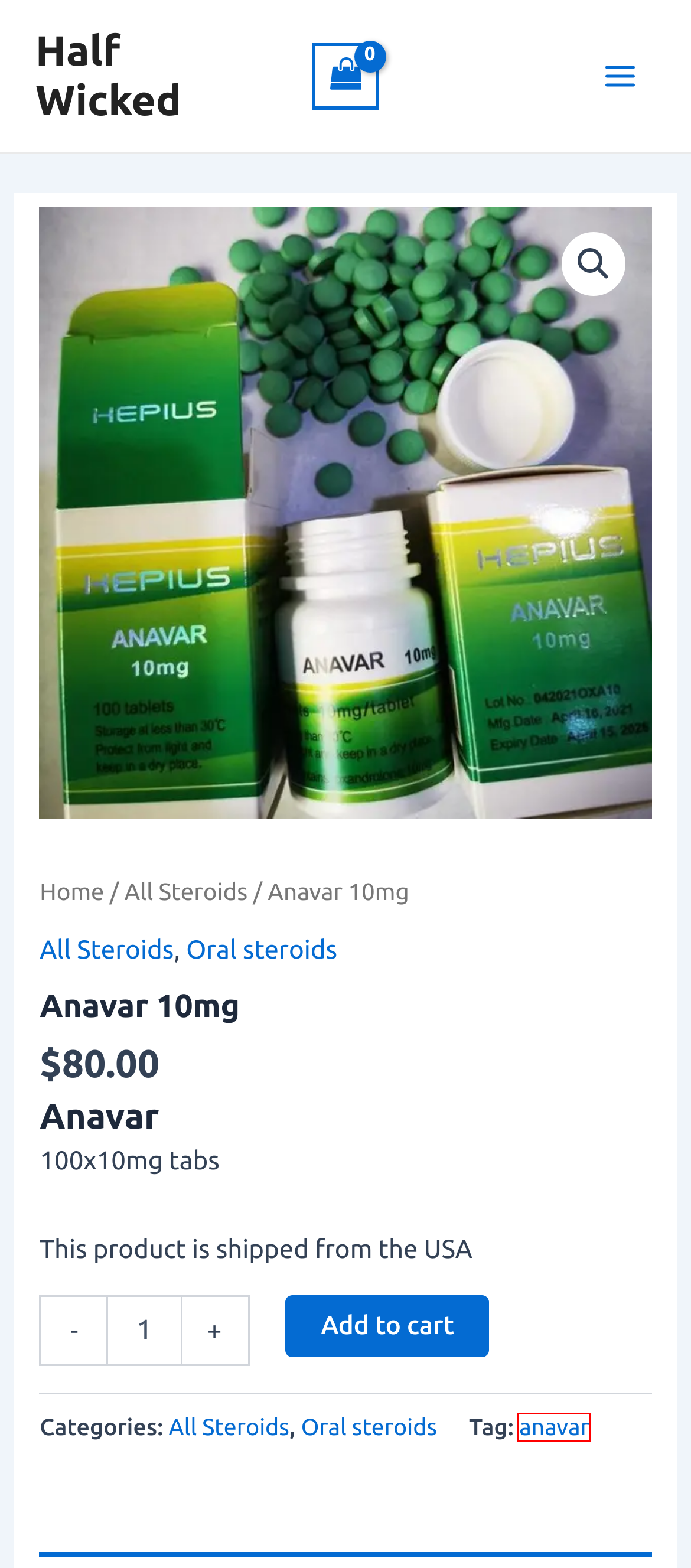A screenshot of a webpage is provided, featuring a red bounding box around a specific UI element. Identify the webpage description that most accurately reflects the new webpage after interacting with the selected element. Here are the candidates:
A. Trenbolone Archives - Half Wicked
B. Cart - Half Wicked
C. All Steroids Archives - Half Wicked
D. Half Wicked Labs - Half Wicked
E. Testosterone Enanthate - Half Wicked
F. anavar Archives - Half Wicked
G. Fat loss Archives - Half Wicked
H. Oral steroids Archives - Half Wicked

F